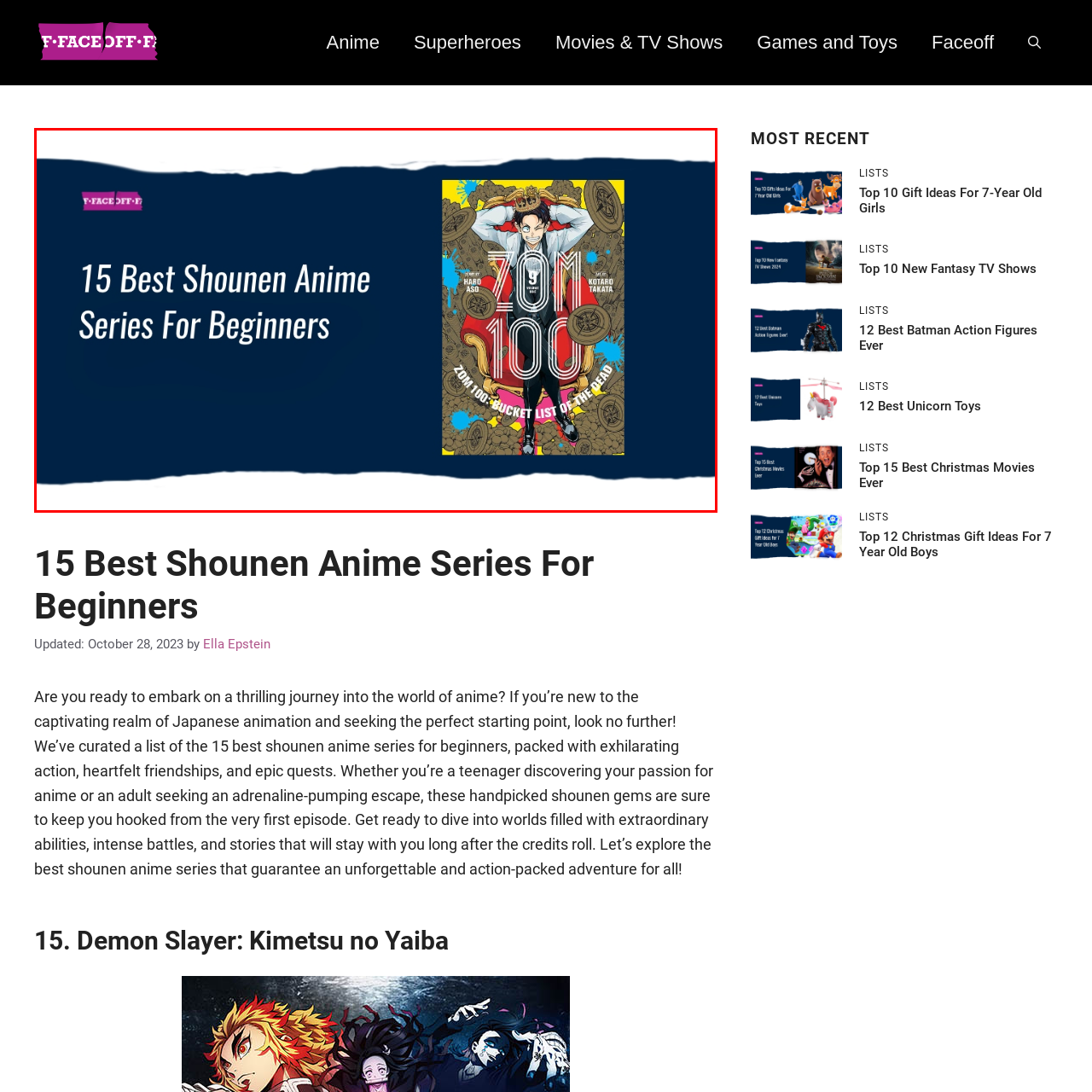What is the name of the anime series? Study the image bordered by the red bounding box and answer briefly using a single word or a phrase.

Zom 100: Bucket List of the Dead